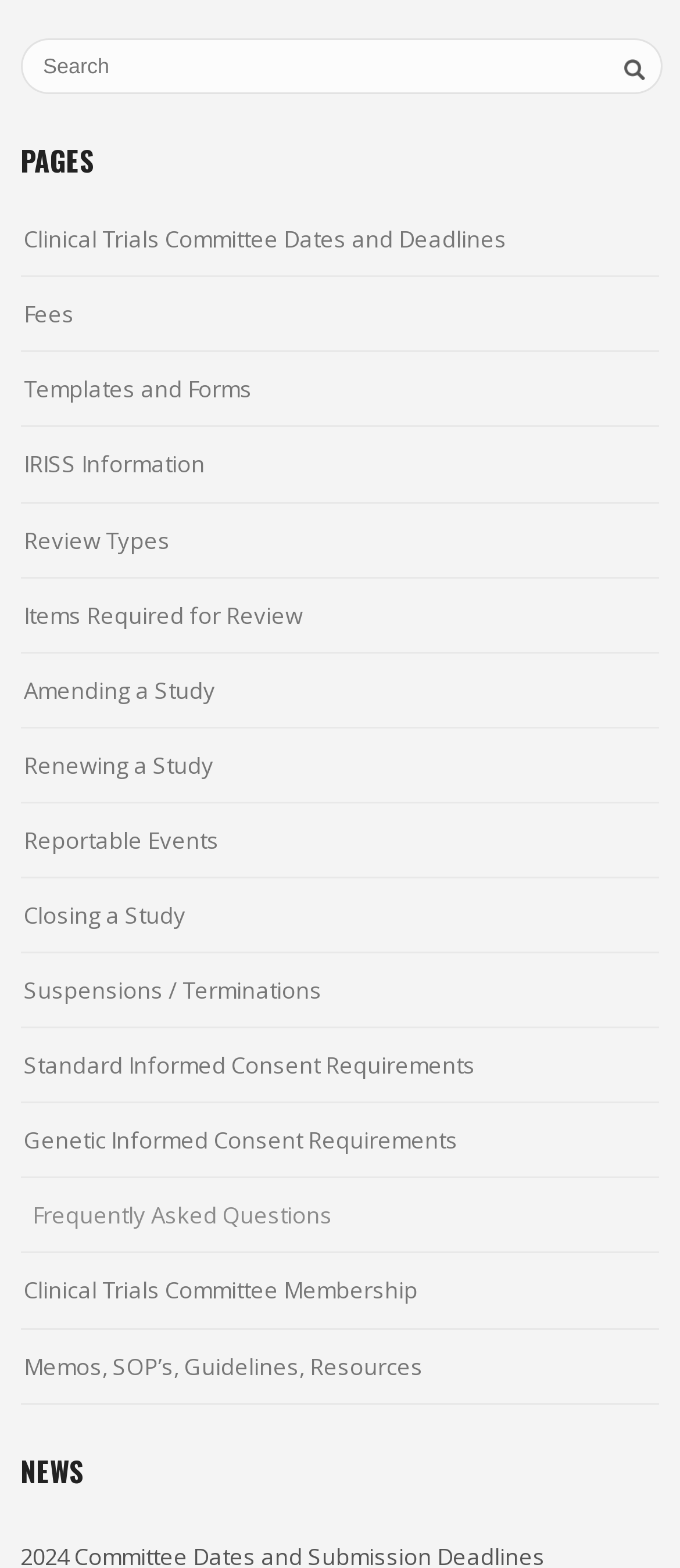Examine the image and give a thorough answer to the following question:
How many links are under the 'PAGES' heading?

I counted the number of links under the 'PAGES' heading, starting from 'Clinical Trials Committee Dates and Deadlines' to 'Memos, SOP’s, Guidelines, Resources', and found a total of 19 links.